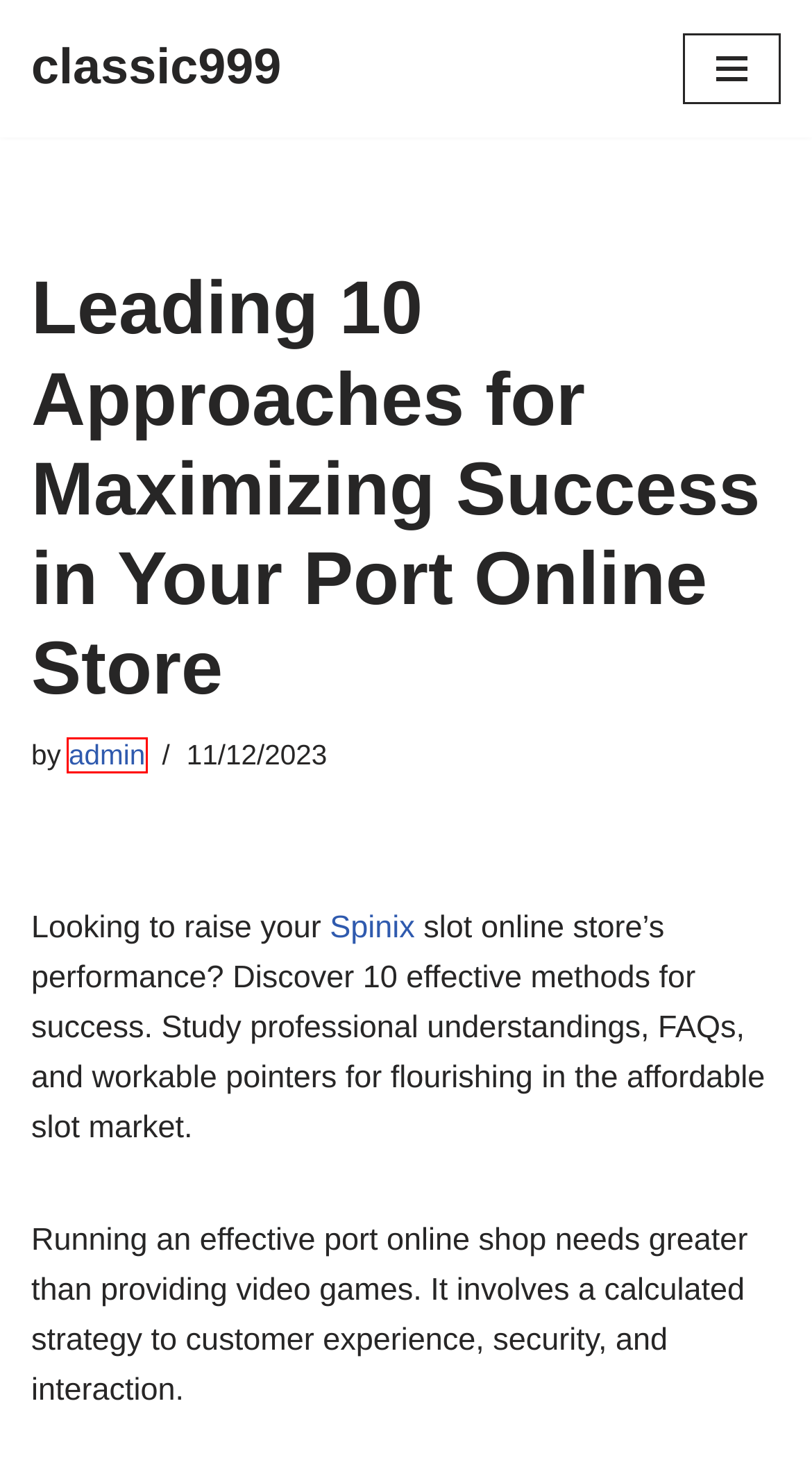Examine the screenshot of a webpage with a red bounding box around a specific UI element. Identify which webpage description best matches the new webpage that appears after clicking the element in the red bounding box. Here are the candidates:
A. Winning Big: Using PayPal to Play Lottery Online – classic999
B. Neve - Fast & Lightweight WordPress Theme Ideal for Any Website
C. thainew
D. Casino Online New: The Ultimate Guide to the Latest Online Gambling Experience – classic999
E. admin – classic999
F. Winning Big: Making Use Of PayPal to Play Lotto Online – classic999
G. SPINIX SLOT เว็บสล็อต น้องใหม่มาแรง สมัครสมาชิก รับโบนัสสูงสุด 100%
H. Blog Tool, Publishing Platform, and CMS – WordPress.org

E